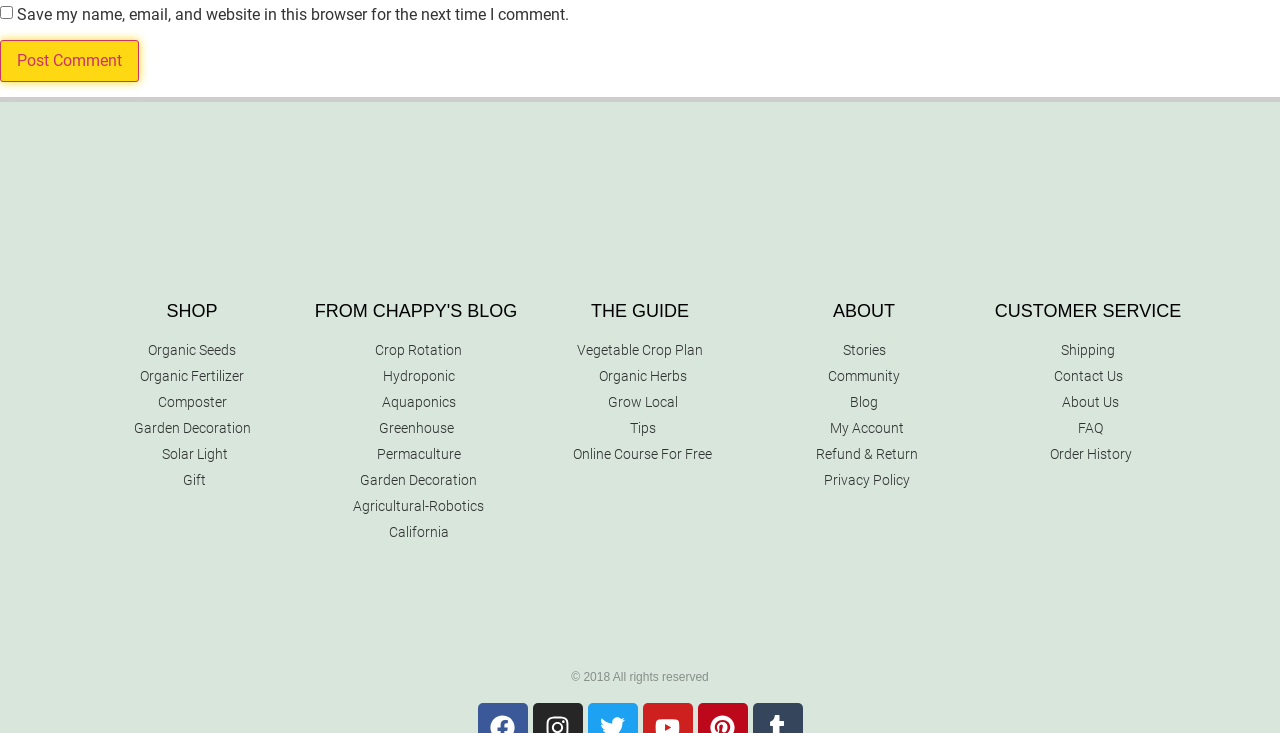Provide the bounding box coordinates for the UI element that is described as: "Hydroponic".

[0.238, 0.499, 0.412, 0.527]